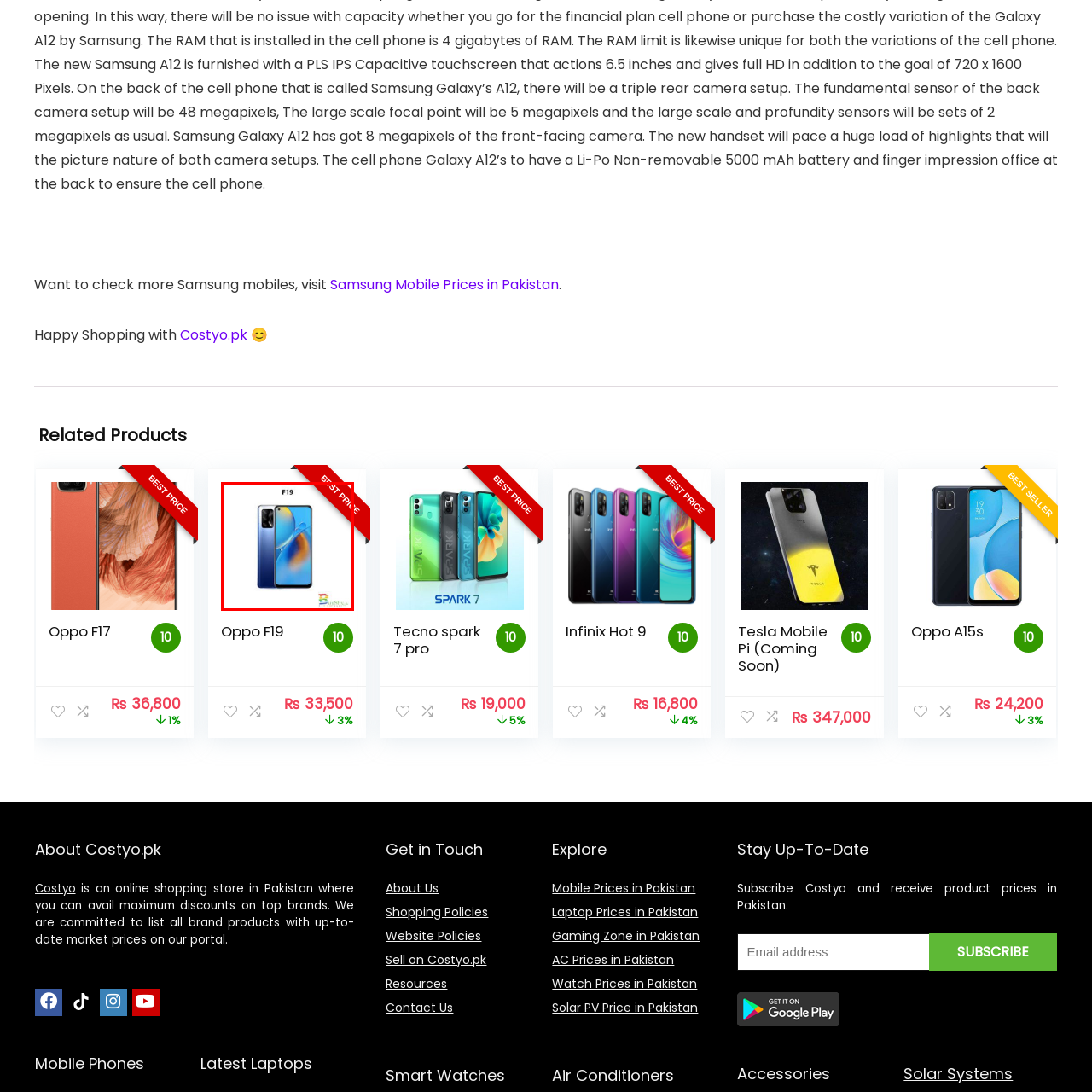What is displayed on the phone's screen?
Please observe the details within the red bounding box in the image and respond to the question with a detailed explanation based on what you see.

The phone's screen displays vivid colors, which suggests that the Oppo F19 has advanced display technology, making it appealing to potential buyers.